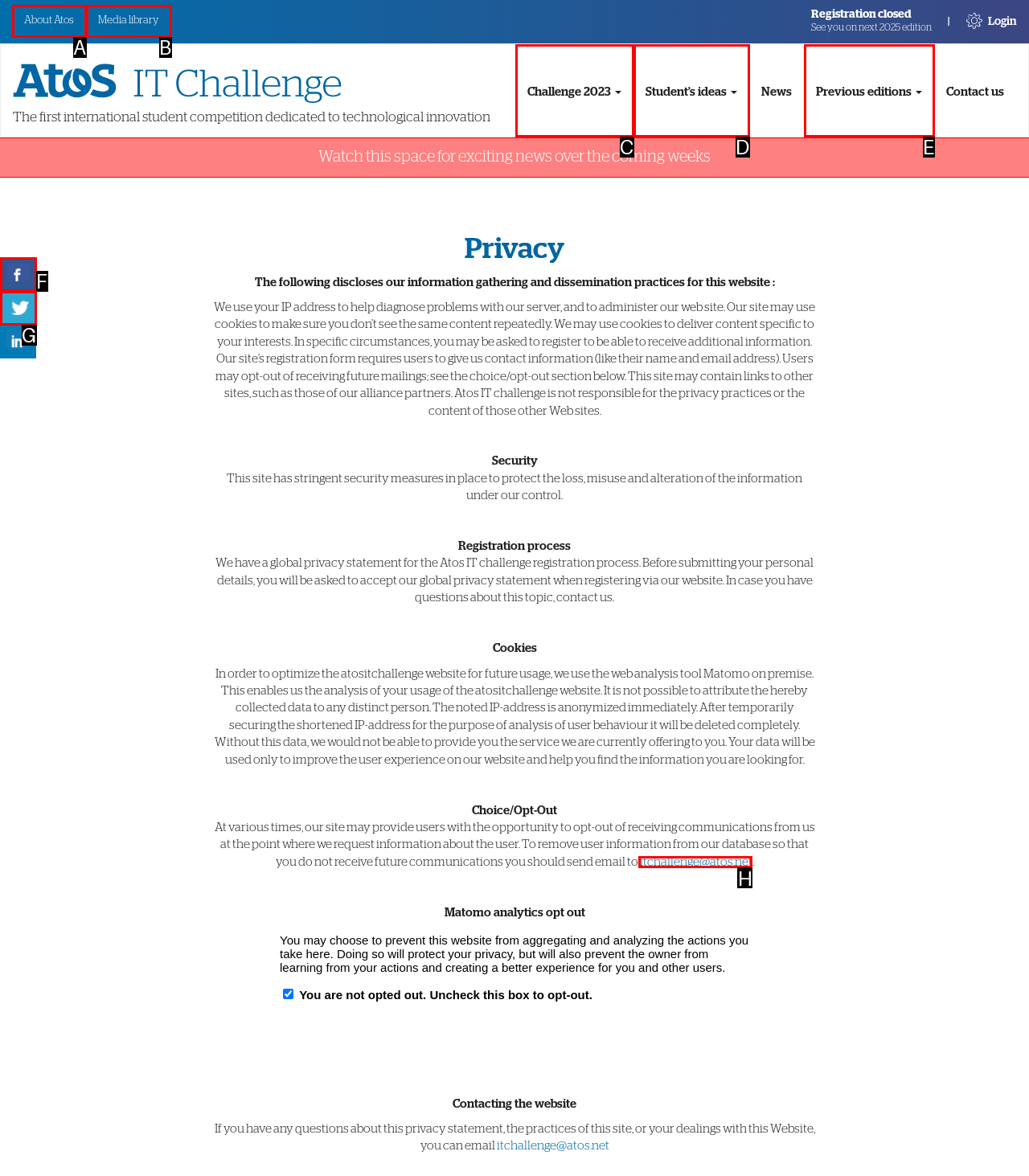Identify the letter of the option to click in order to Click on itchallenge@atos.net. Answer with the letter directly.

H